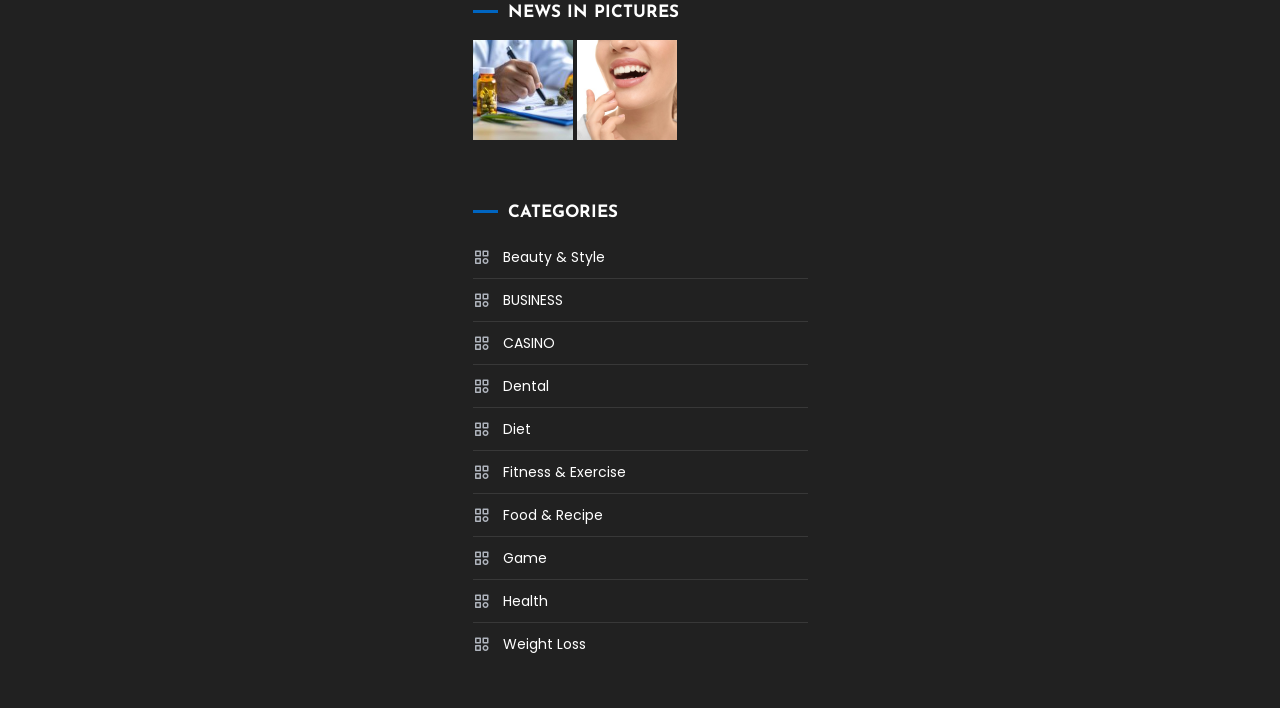Locate the bounding box coordinates of the element's region that should be clicked to carry out the following instruction: "View Innovative Solutions: California’s Leading Dental Lab Technologies". The coordinates need to be four float numbers between 0 and 1, i.e., [left, top, right, bottom].

[0.451, 0.111, 0.529, 0.14]